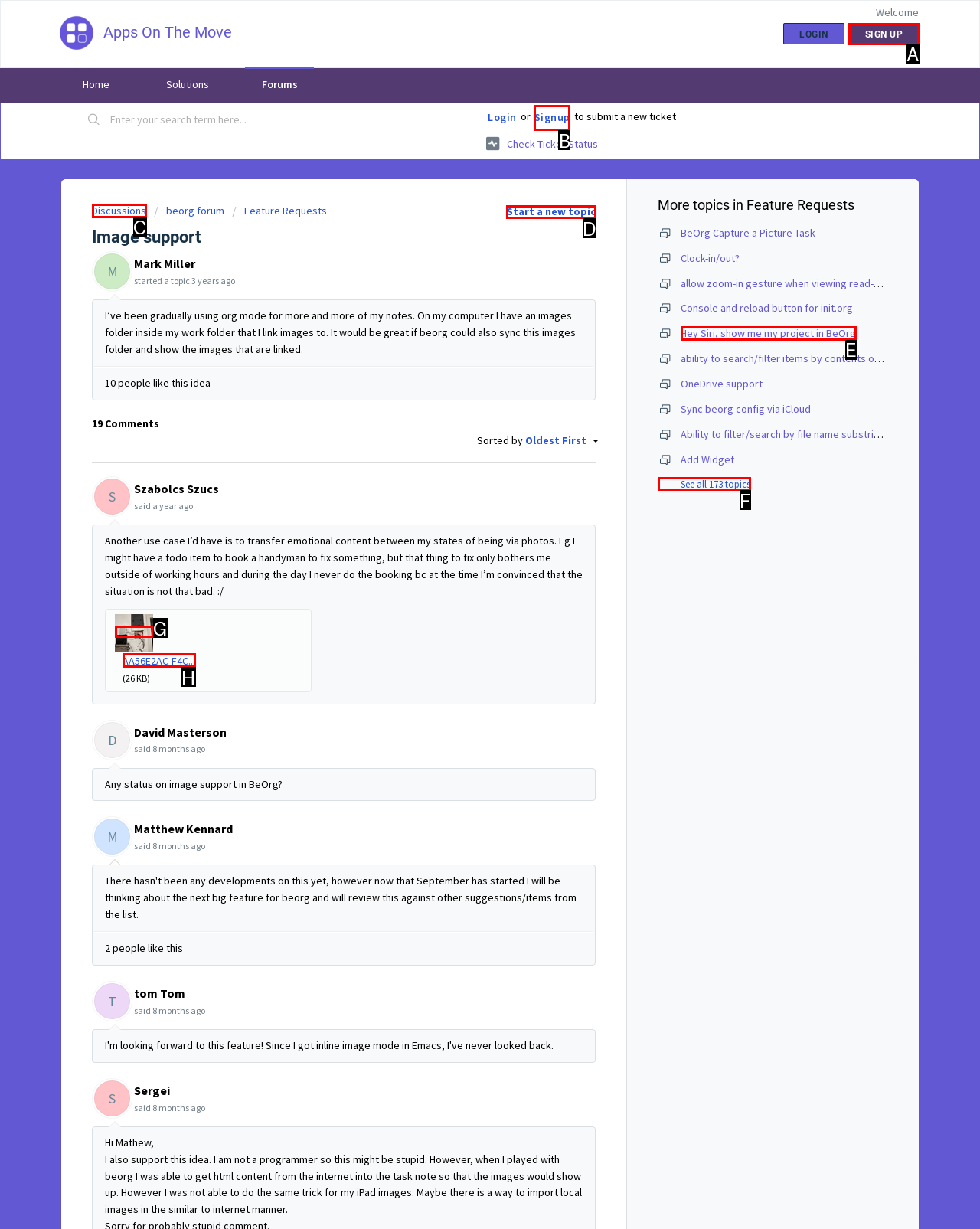Indicate which lettered UI element to click to fulfill the following task: Start a new topic
Provide the letter of the correct option.

D